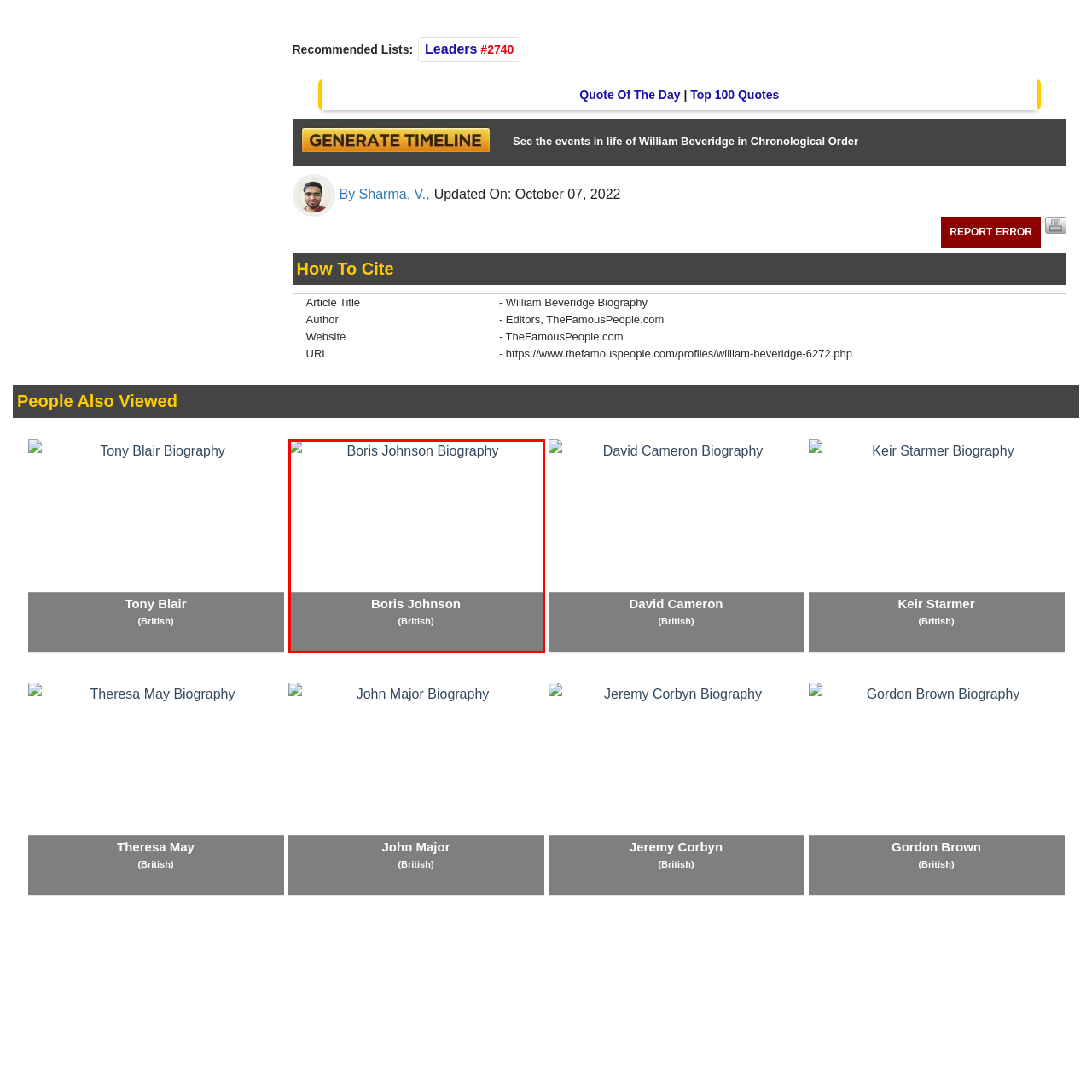Examine the image inside the red bounding box and deliver a thorough answer to the question that follows, drawing information from the image: What is the purpose of the simple background?

The caption states that the background remains simple, which helps to emphasize the text and make it easily readable, suggesting that the purpose of the simple background is to improve the readability of the text.